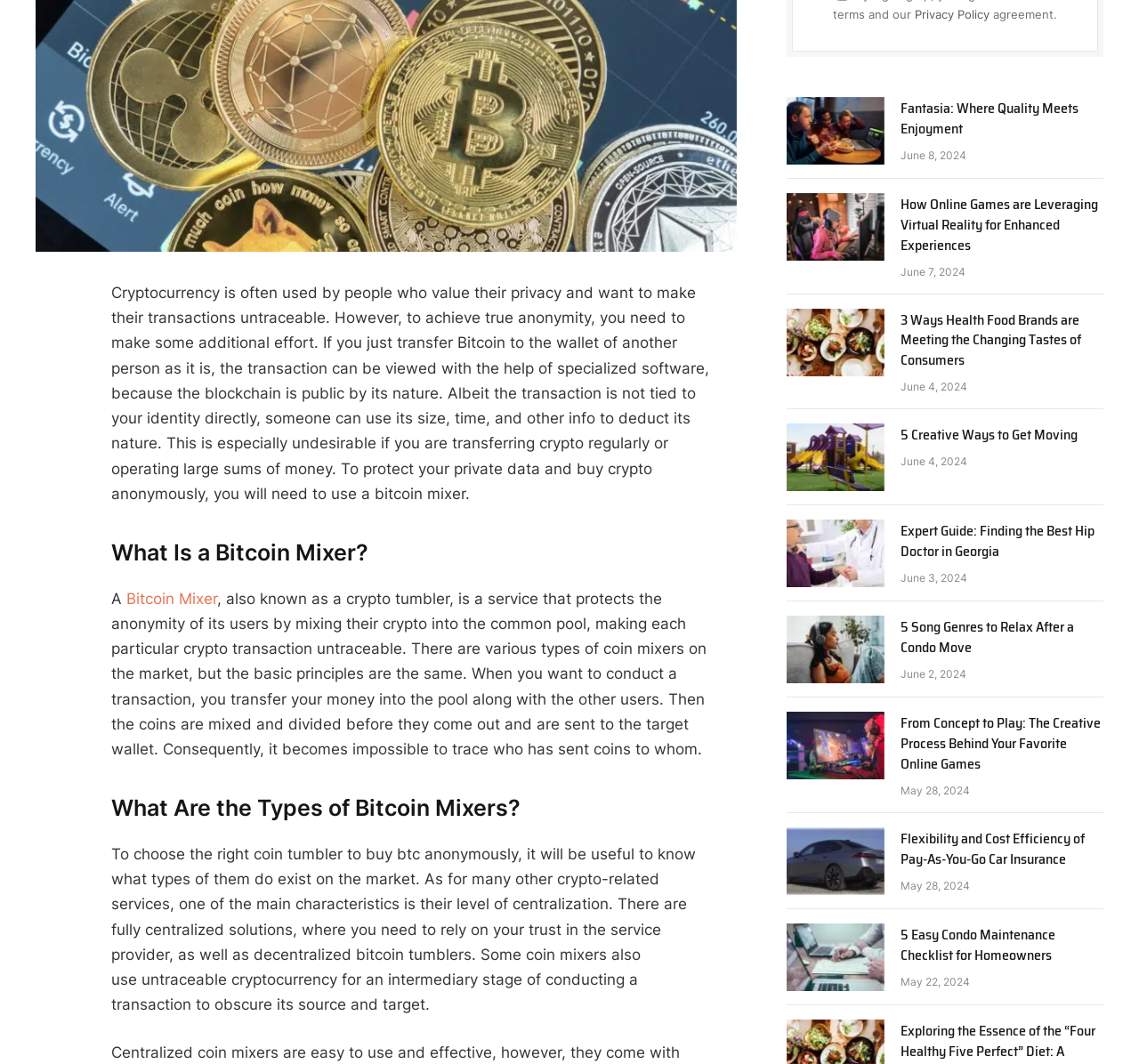Locate the bounding box coordinates for the element described below: "LinkedIn". The coordinates must be four float values between 0 and 1, formatted as [left, top, right, bottom].

[0.031, 0.377, 0.062, 0.411]